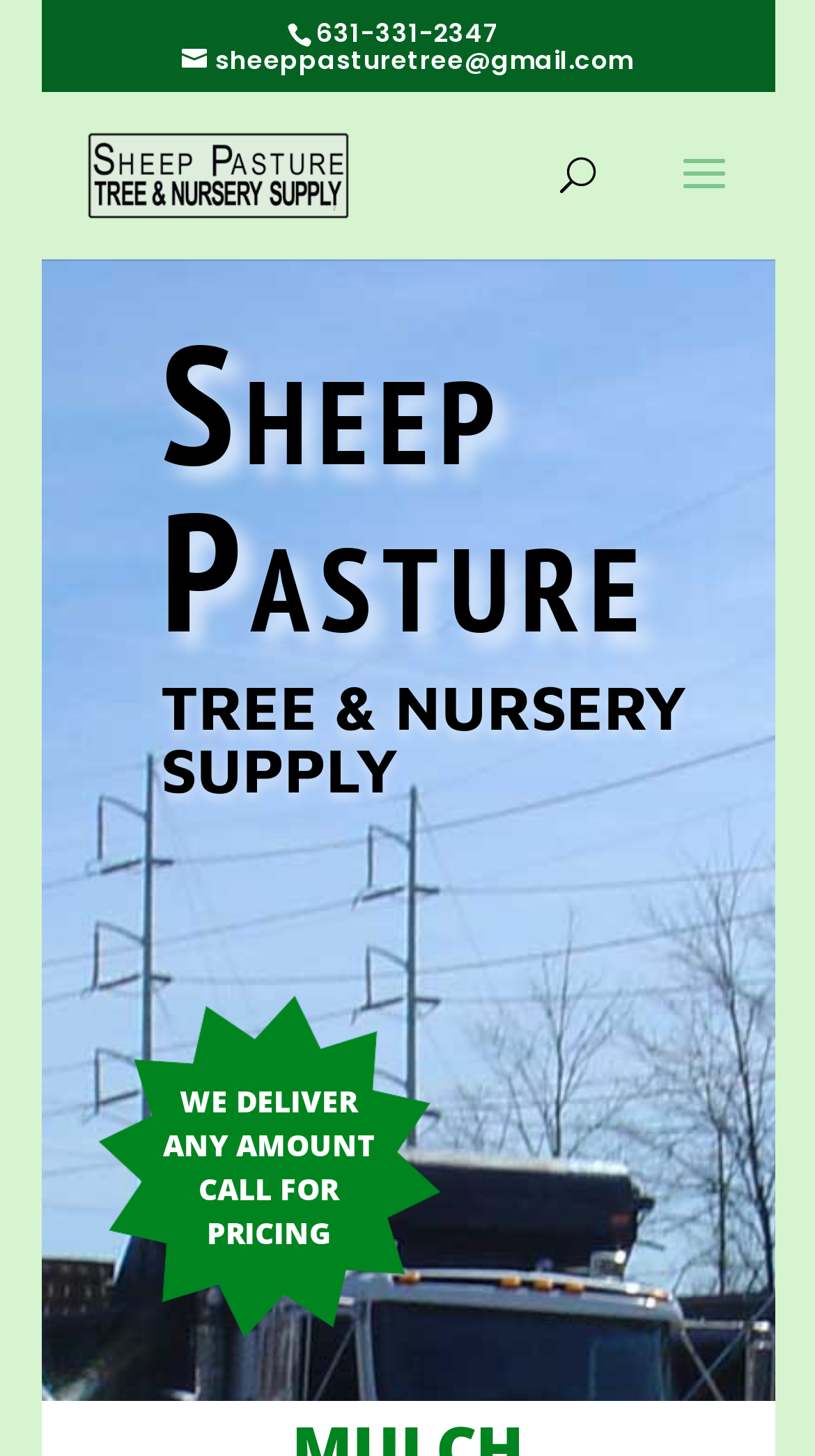Extract the bounding box coordinates for the UI element described as: "alt="ClinicalTrials.gov Menu"".

None